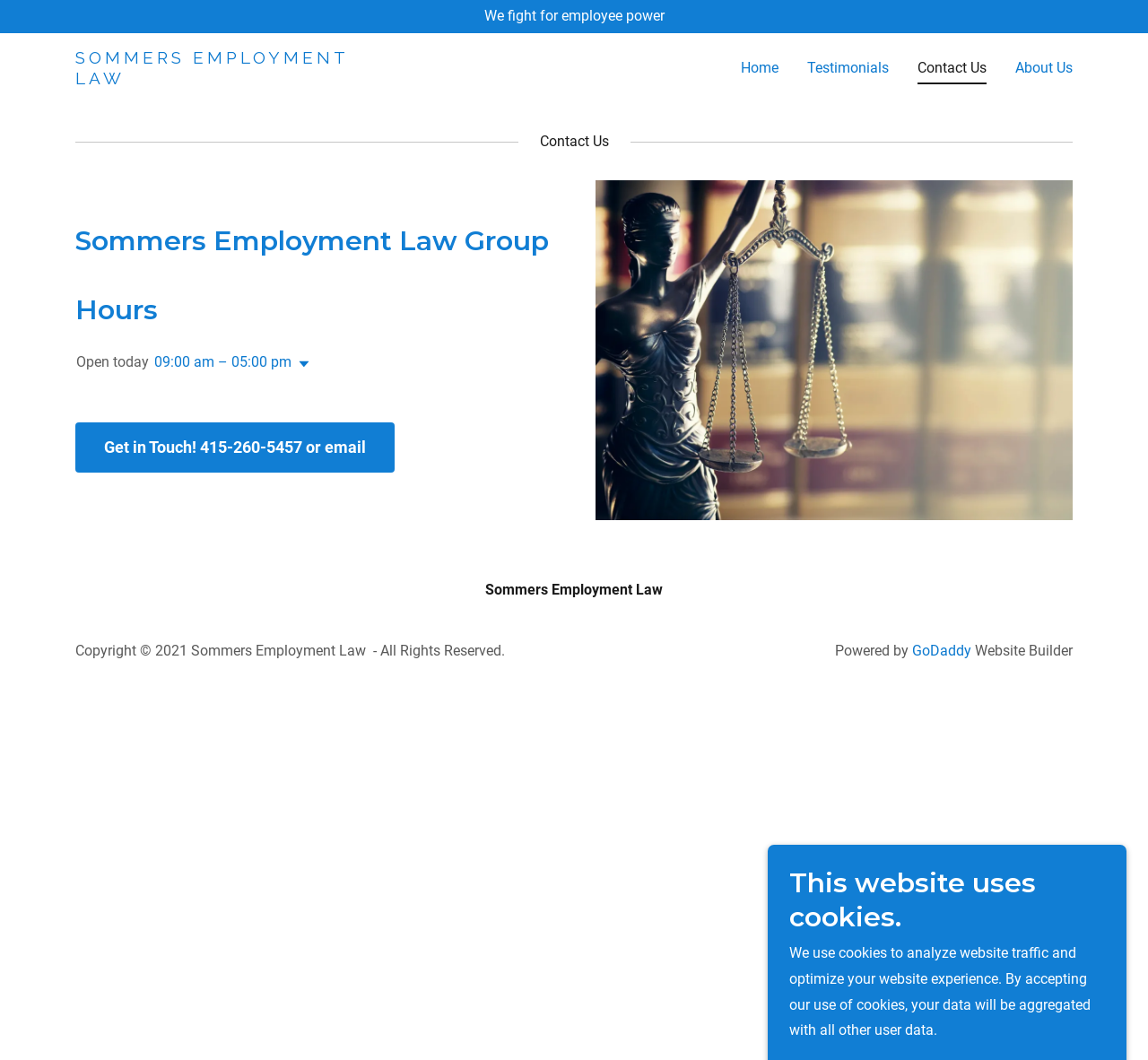Please identify the coordinates of the bounding box that should be clicked to fulfill this instruction: "Click on the 'Home' link".

[0.025, 0.074, 0.259, 0.131]